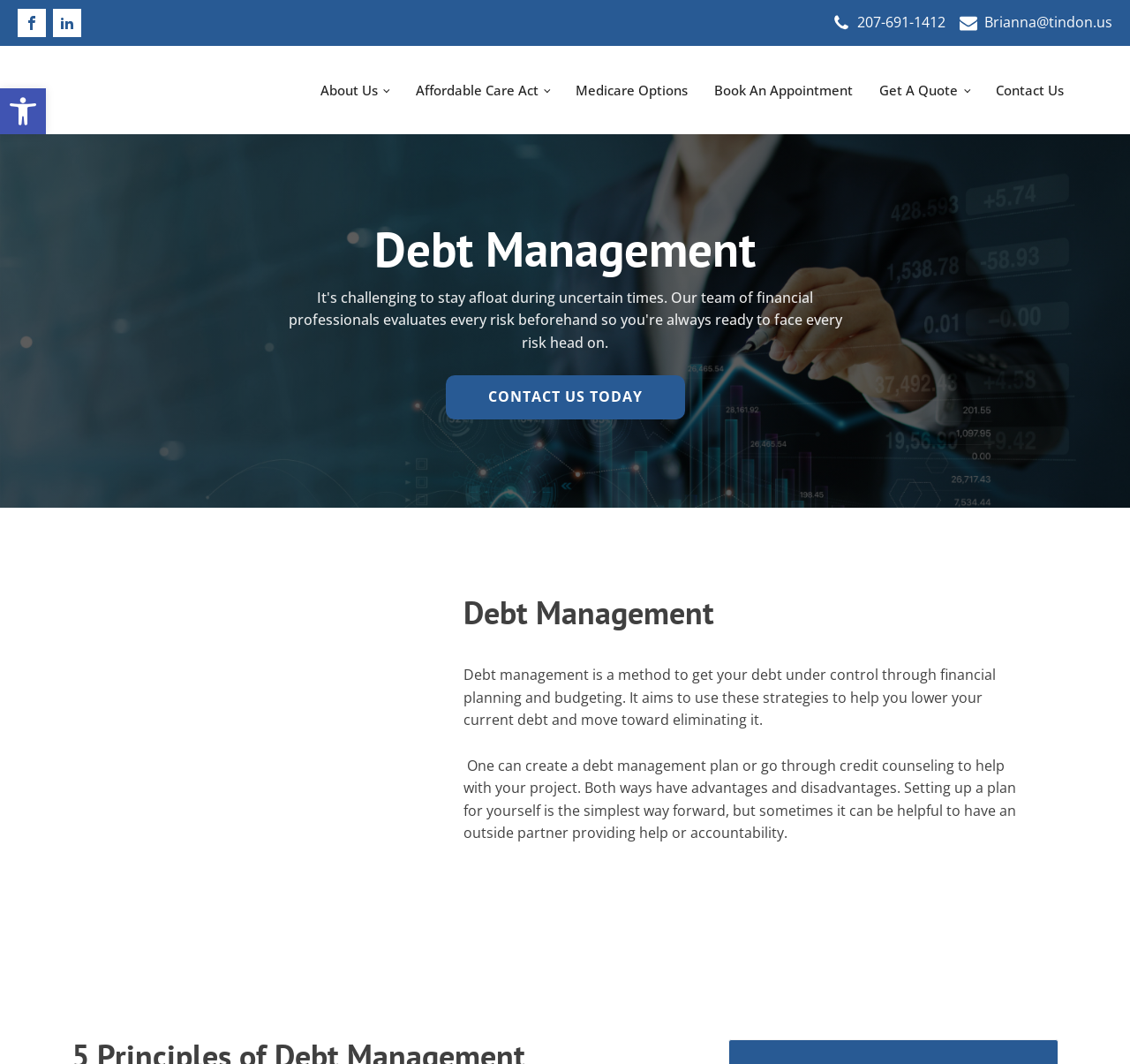What is the company's name?
Use the information from the image to give a detailed answer to the question.

I found the company's name by looking at the top of the page, where I saw the company's name and logo.